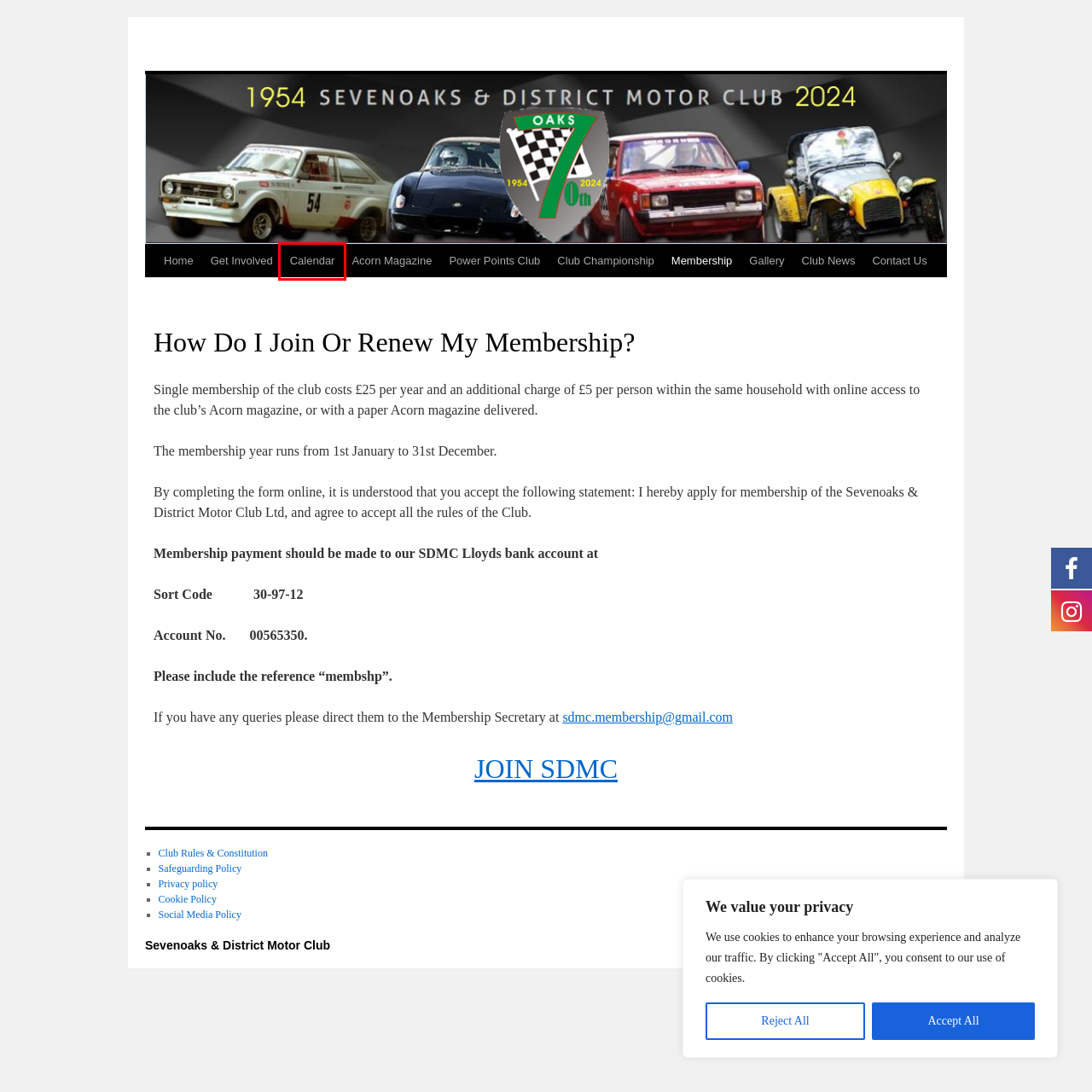Observe the webpage screenshot and focus on the red bounding box surrounding a UI element. Choose the most appropriate webpage description that corresponds to the new webpage after clicking the element in the bounding box. Here are the candidates:
A. Get Involved | Sevenoaks & District Motor Club
B. Privacy Policy | Sevenoaks & District Motor Club
C. Club Championship | Sevenoaks & District Motor Club
D. Calendar | Sevenoaks & District Motor Club
E. Social Media Policy | Sevenoaks & District Motor Club
F. Acorn Magazine | Sevenoaks & District Motor Club
G. Power Points Club | Sevenoaks & District Motor Club
H. Sevenoaks & District Motor Club

D